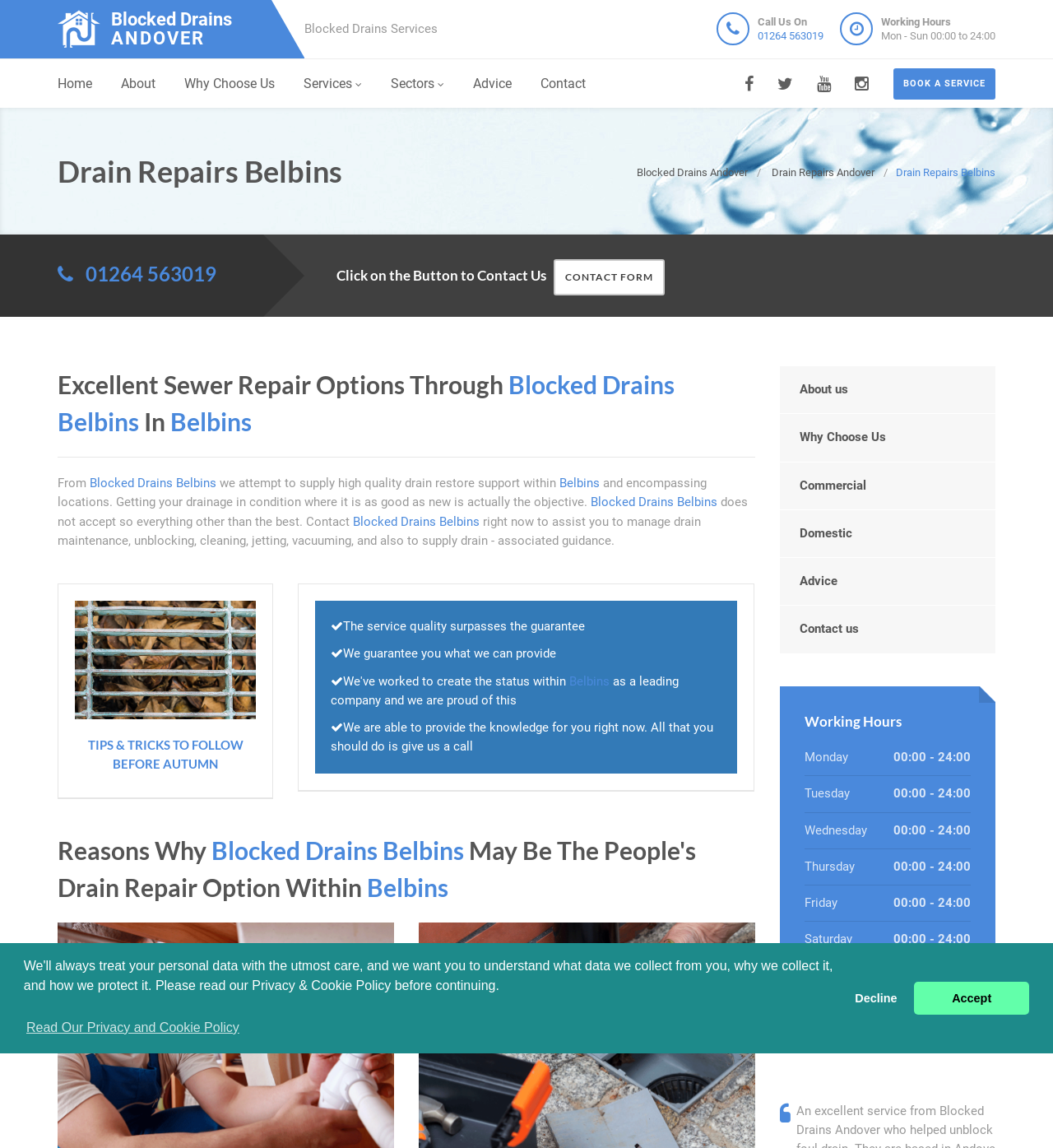What is the phone number to call for drain repair?
Refer to the image and give a detailed answer to the query.

I found the phone number by looking at the top section of the webpage, where it says 'Call Us On' and then displays the phone number '01264 563019'.